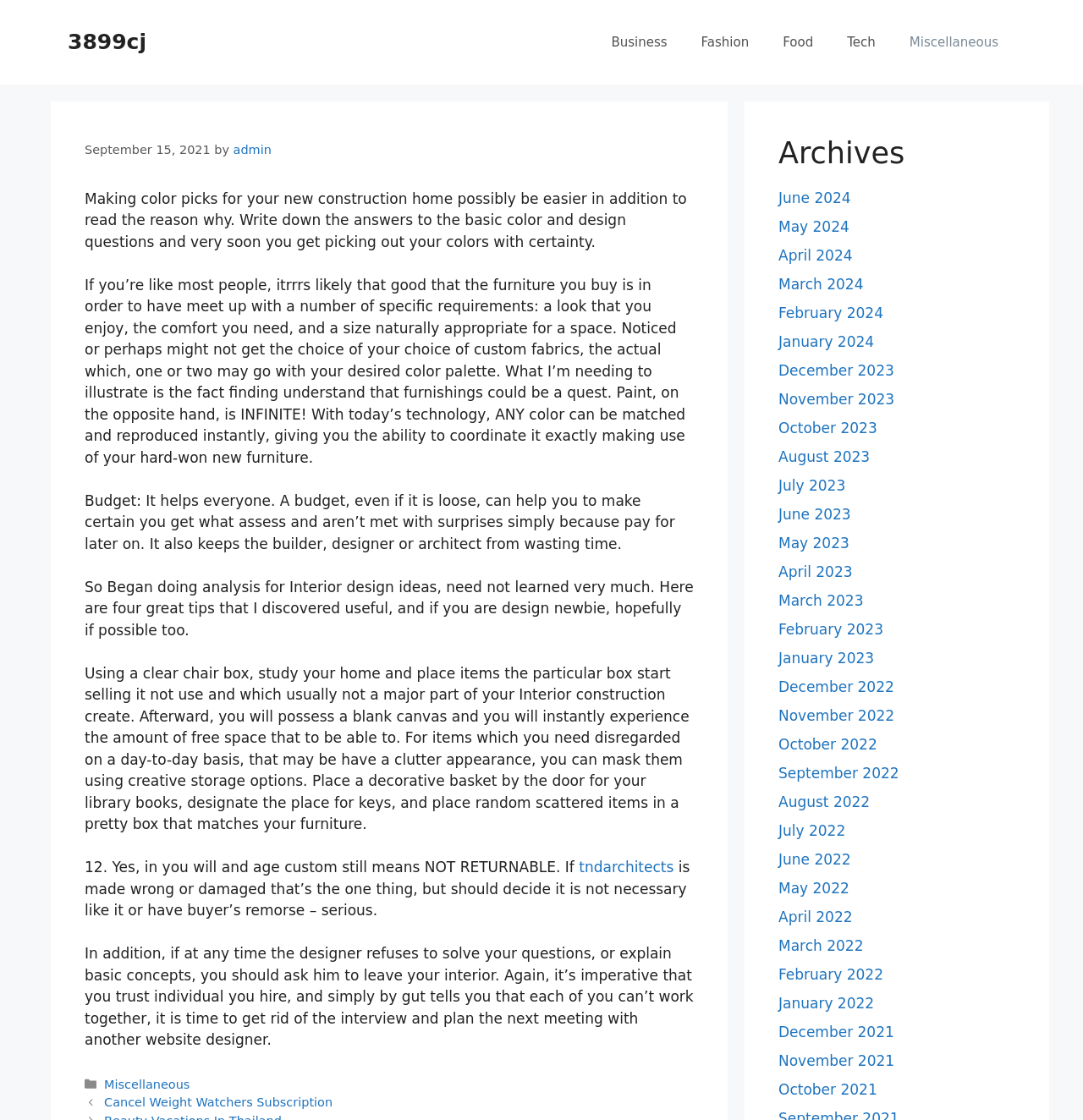Please identify the bounding box coordinates of the area that needs to be clicked to follow this instruction: "Click More actions".

None